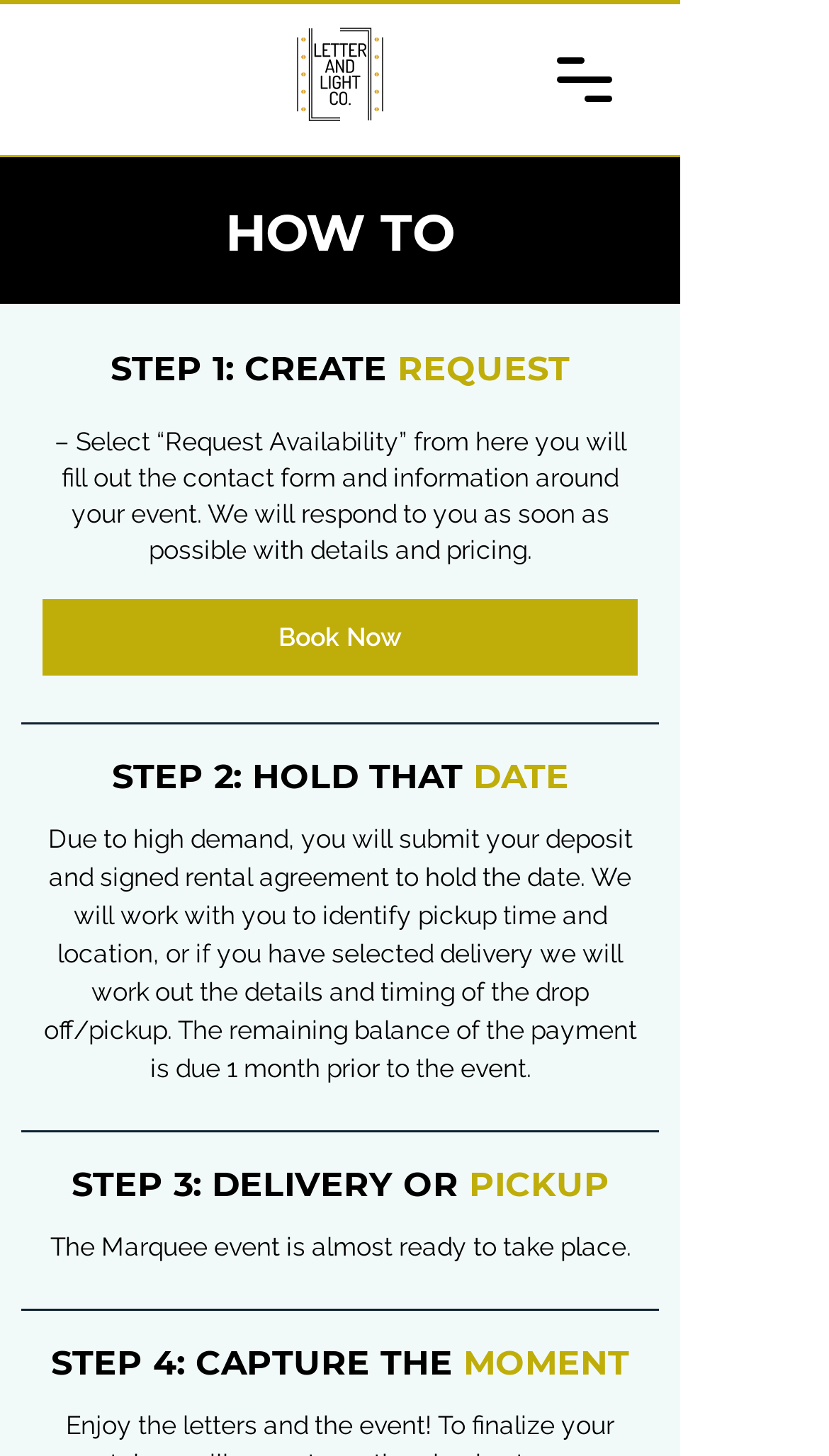Give a one-word or one-phrase response to the question:
What is the purpose of submitting a deposit?

To hold the date